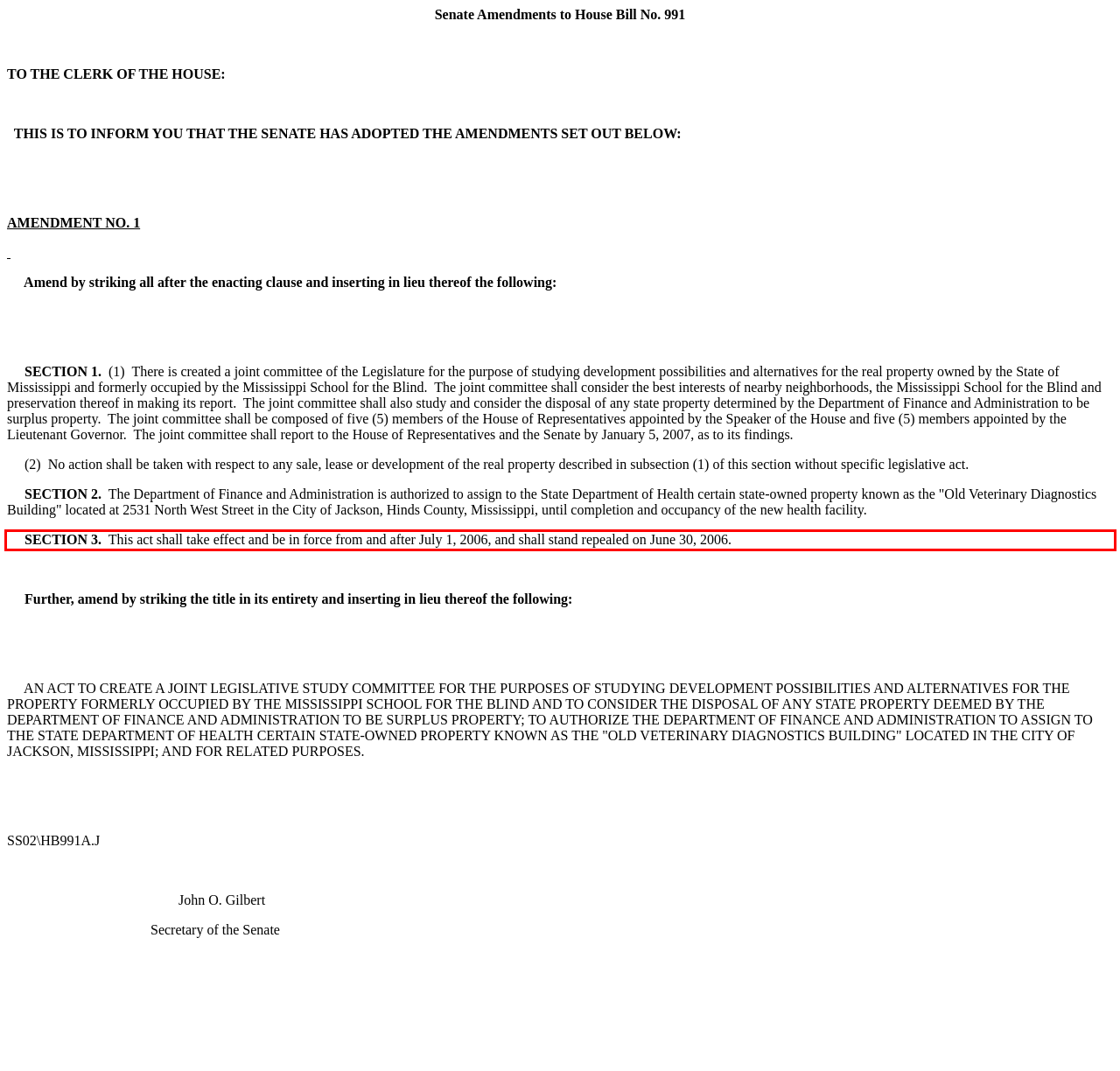Examine the screenshot of the webpage, locate the red bounding box, and perform OCR to extract the text contained within it.

SECTION 3. This act shall take effect and be in force from and after July 1, 2006, and shall stand repealed on June 30, 2006.